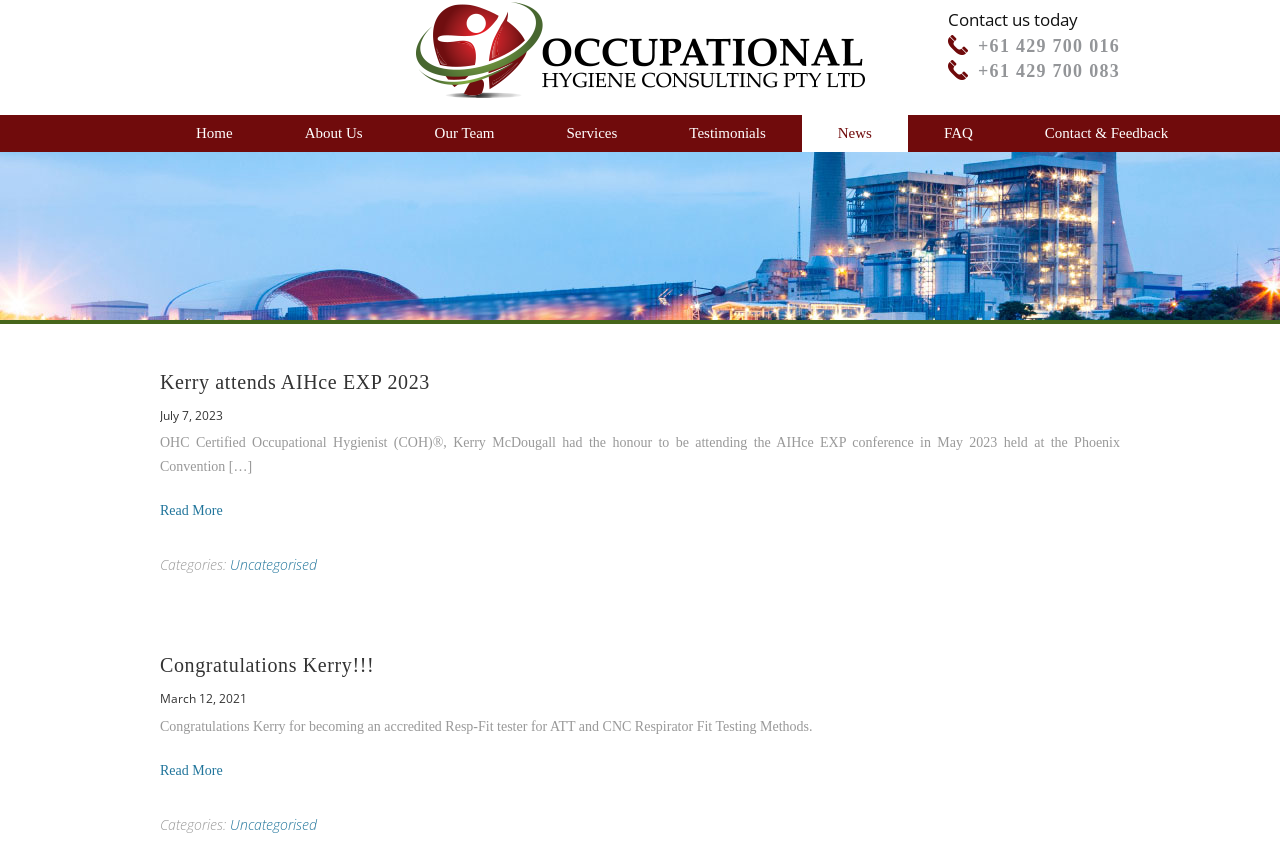What is the title of the latest article?
Provide an in-depth and detailed answer to the question.

I looked at the article section of the webpage and found the latest article with the title 'Kerry attends AIHce EXP 2023', which is dated July 7, 2023.